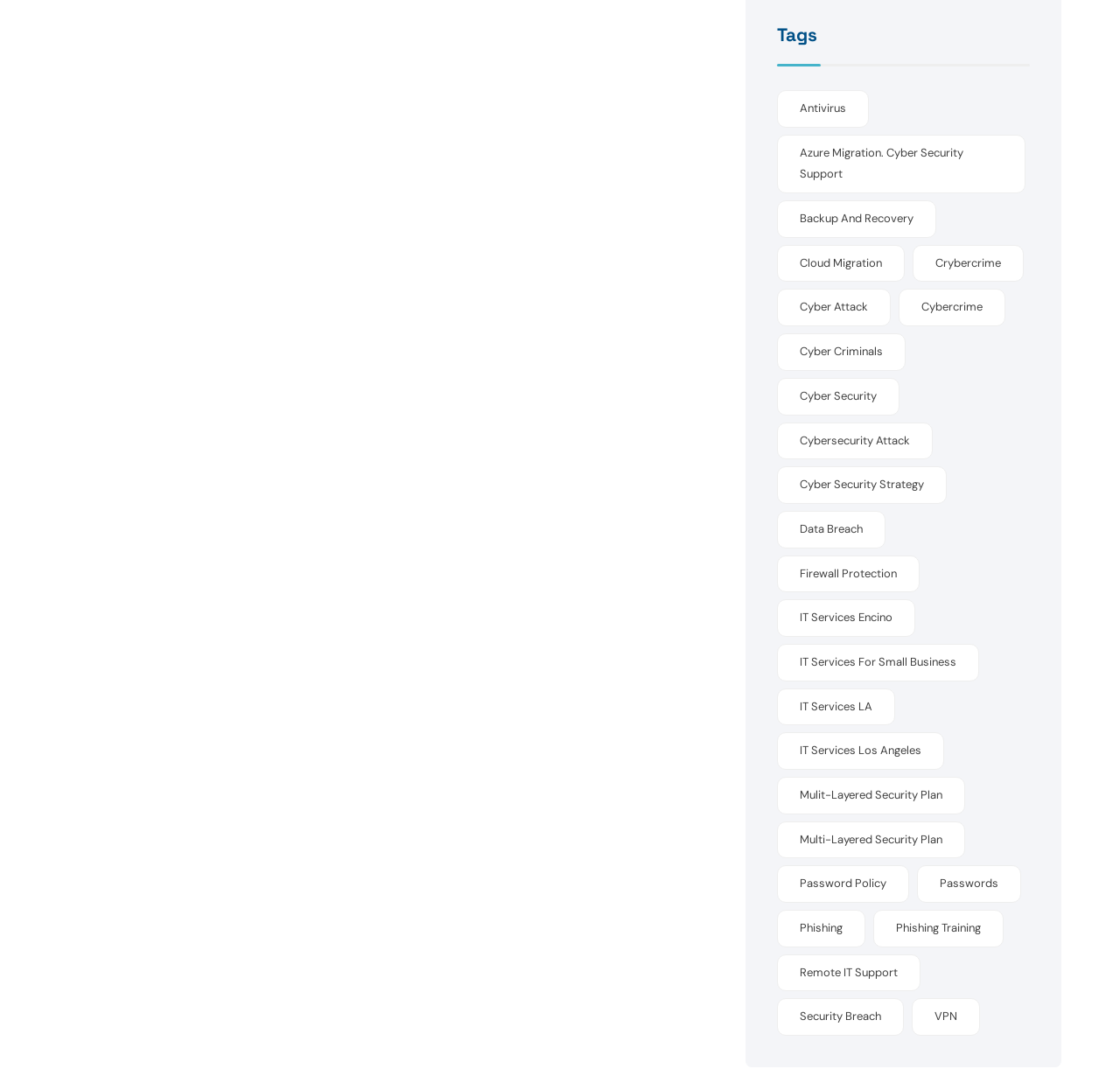How many links are there on this webpage?
Look at the image and answer the question using a single word or phrase.

34